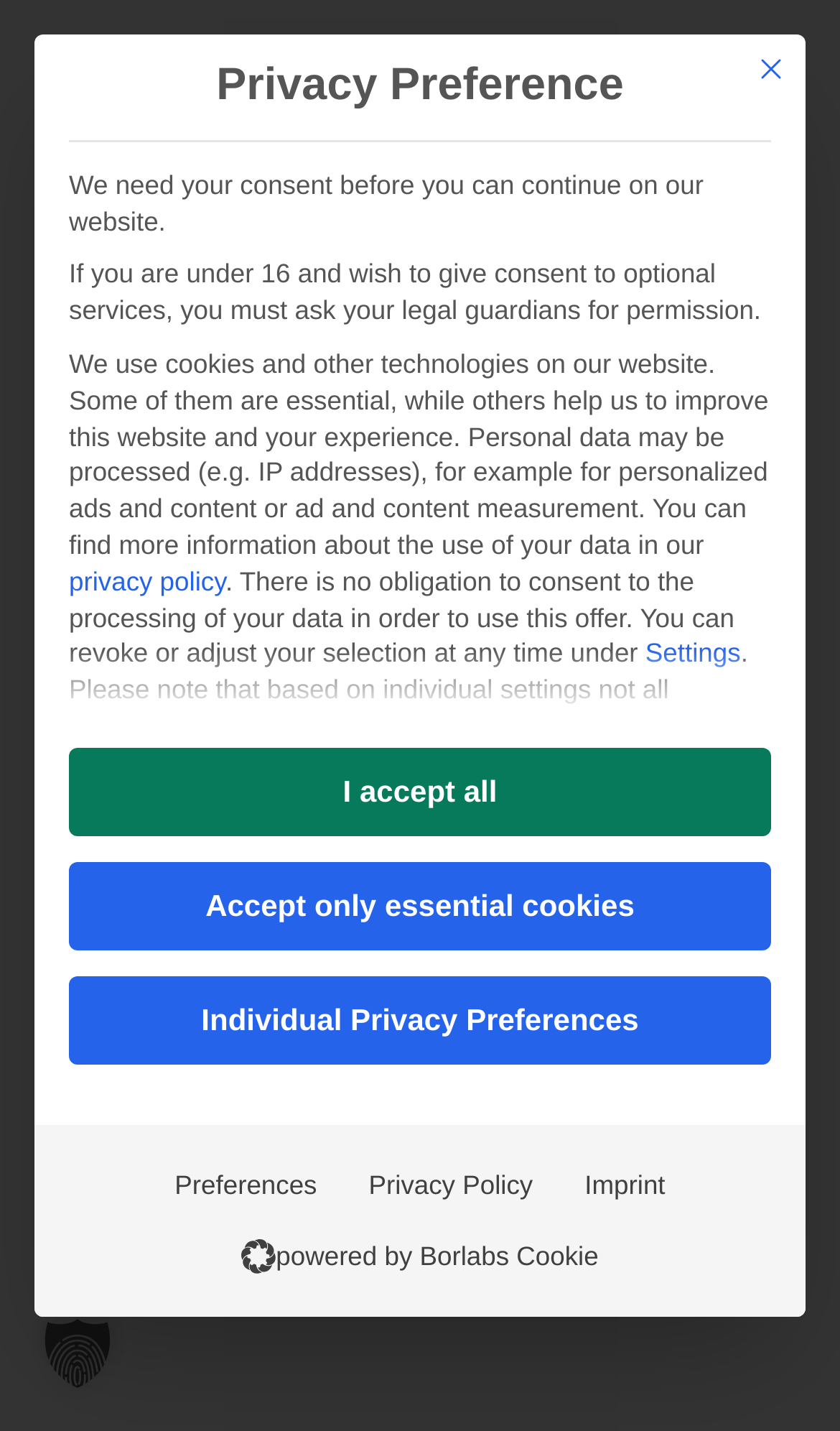Using the information in the image, give a comprehensive answer to the question: 
What is the main topic of the alert dialog?

The alert dialog has a heading 'Privacy Preference' and contains a paragraph explaining the use of cookies and personal data processing on the website, indicating that the main topic is related to privacy settings and preferences.